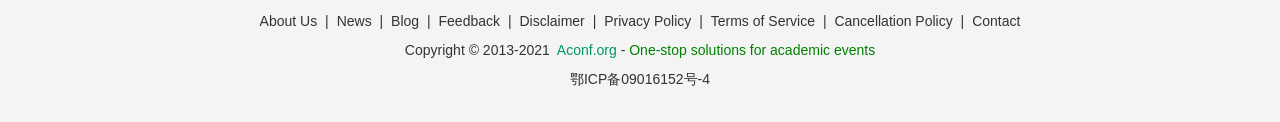How many vertical bars are in the top navigation bar?
Could you answer the question in a detailed manner, providing as much information as possible?

I counted the number of vertical bar elements in the top navigation bar, which are located between the links. There are four vertical bars in total.